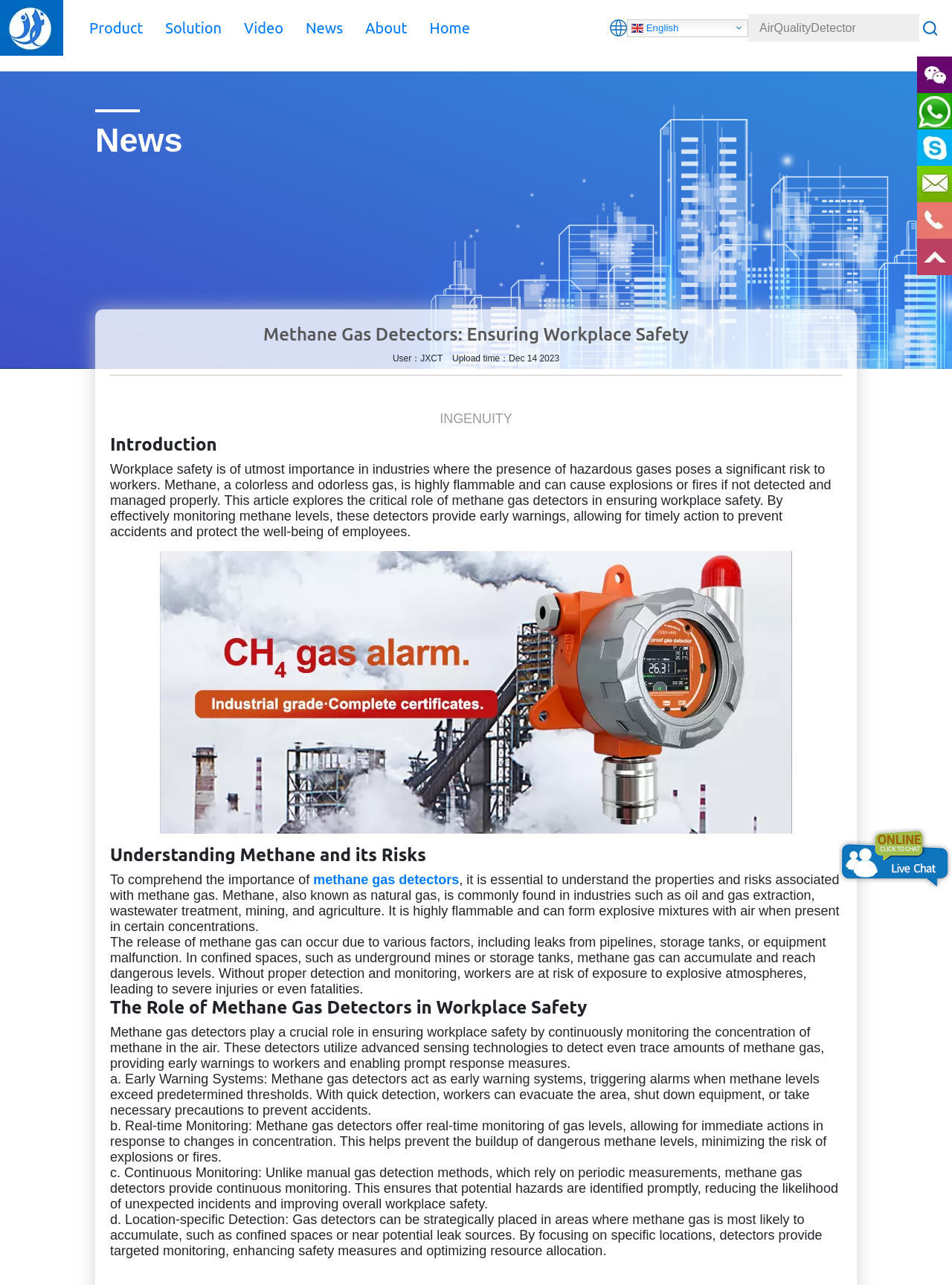Extract the main title from the webpage.

Methane Gas Detectors: Ensuring Workplace Safety